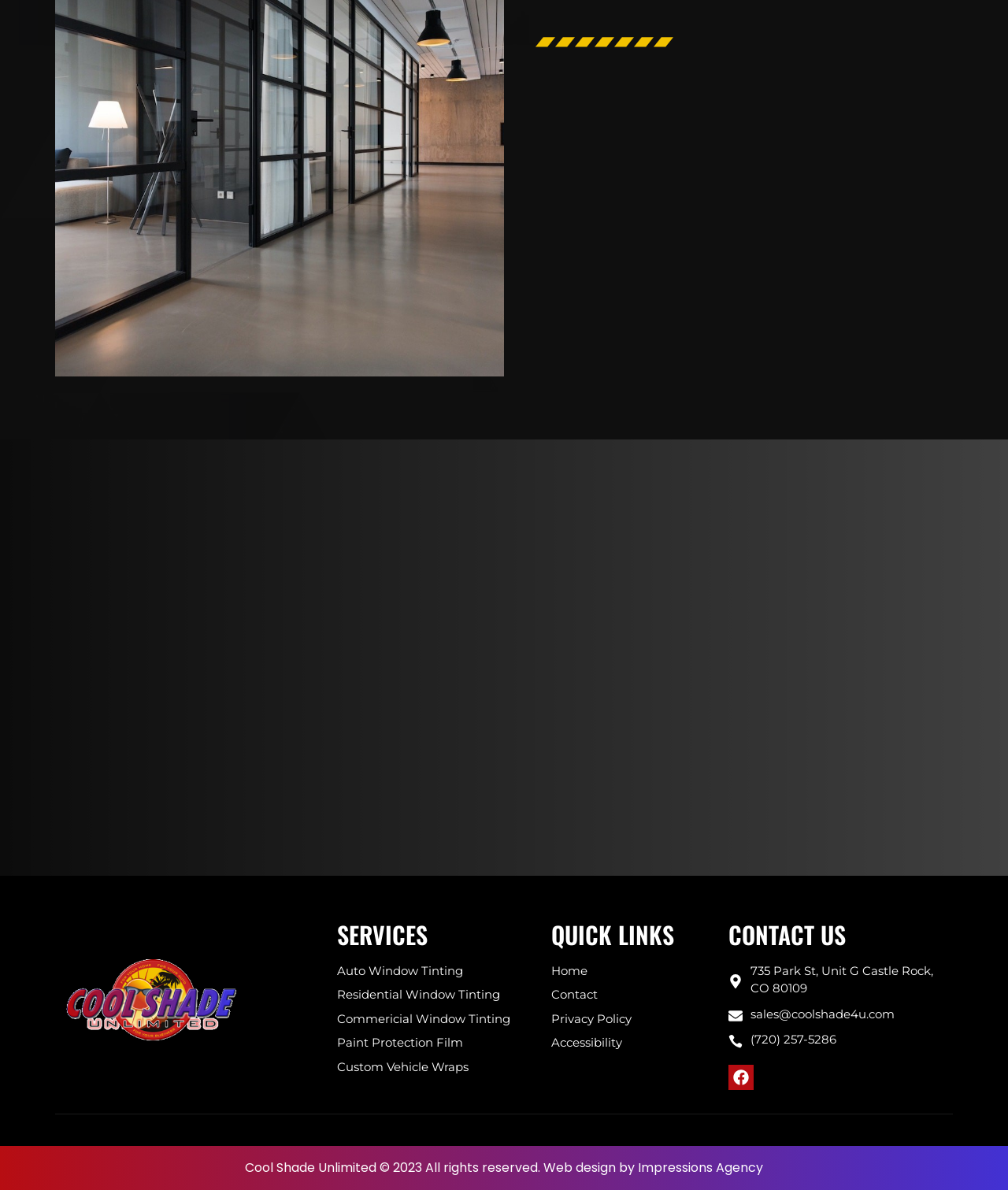Please determine the bounding box coordinates for the element that should be clicked to follow these instructions: "Contact us through email".

[0.723, 0.845, 0.945, 0.86]